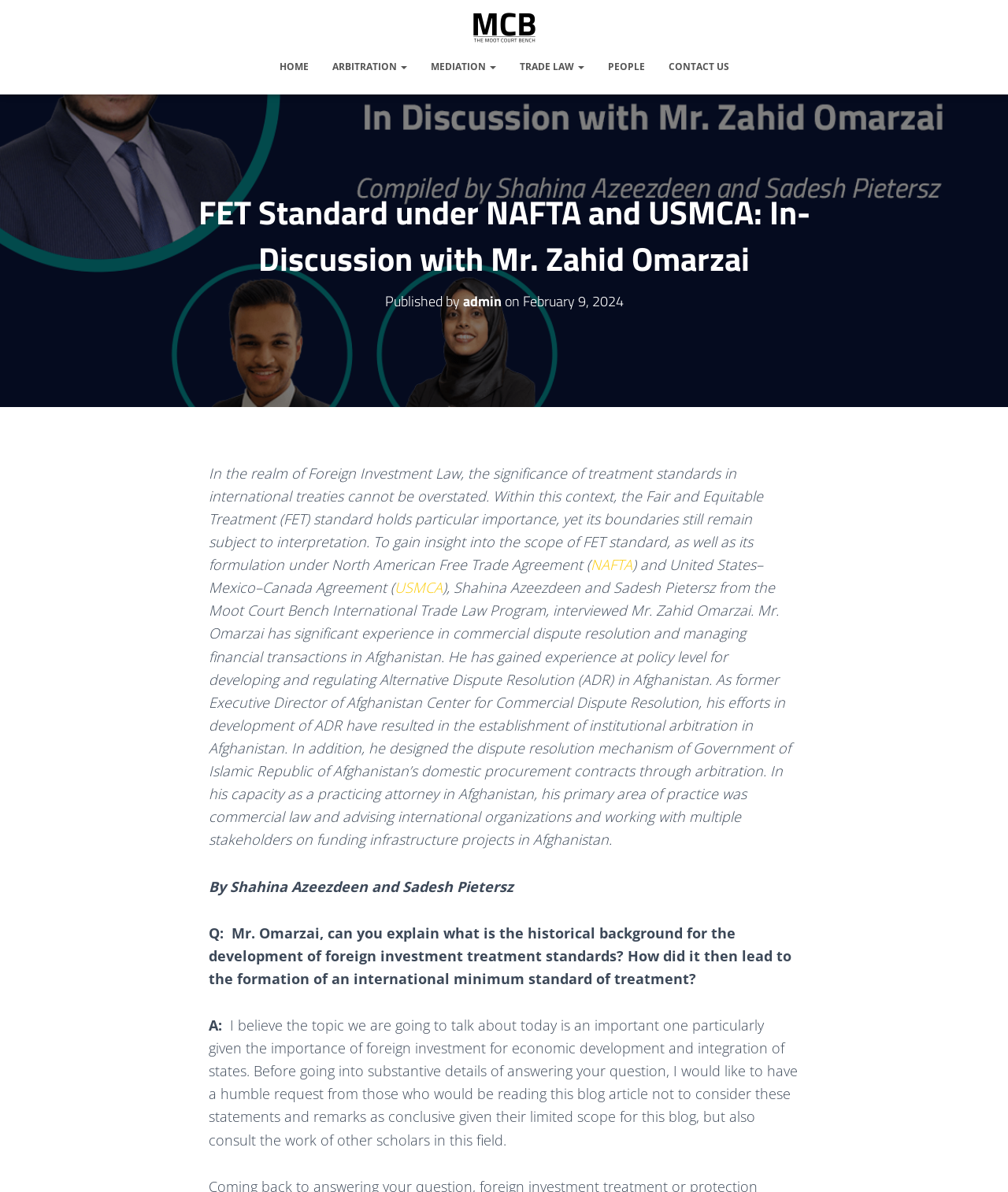Could you highlight the region that needs to be clicked to execute the instruction: "Go to the HOME page"?

[0.265, 0.04, 0.318, 0.073]